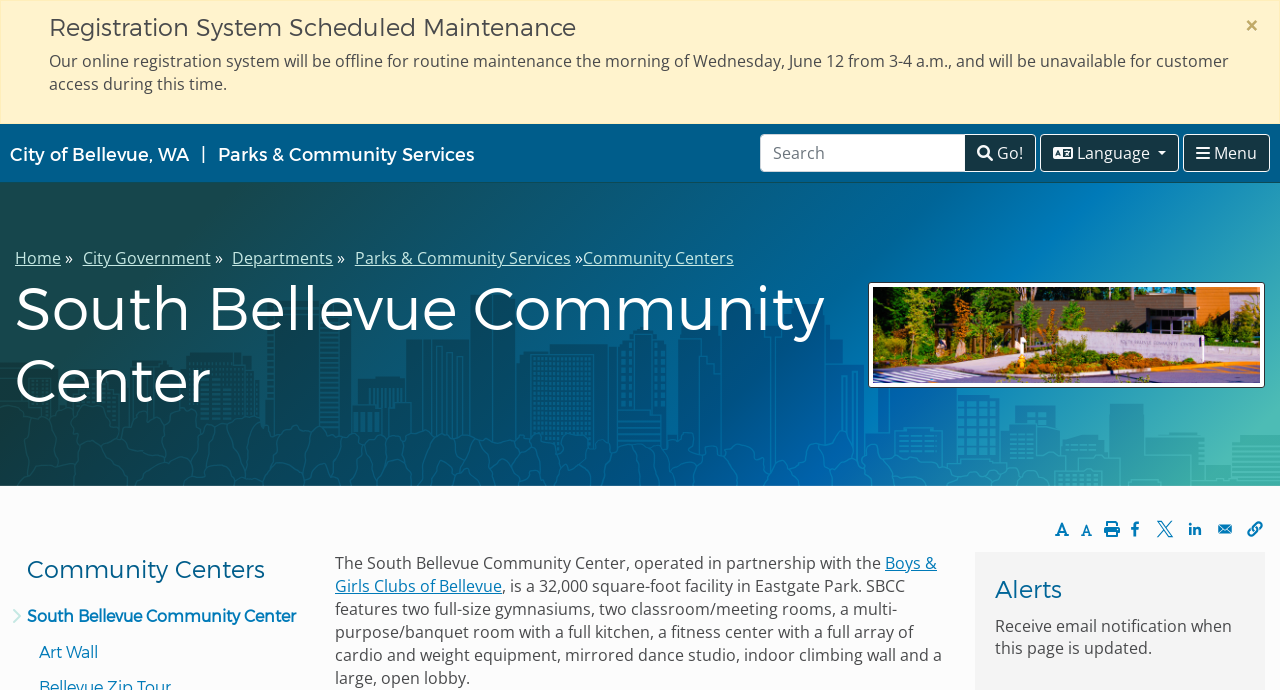Please determine the headline of the webpage and provide its content.

South Bellevue Community Center